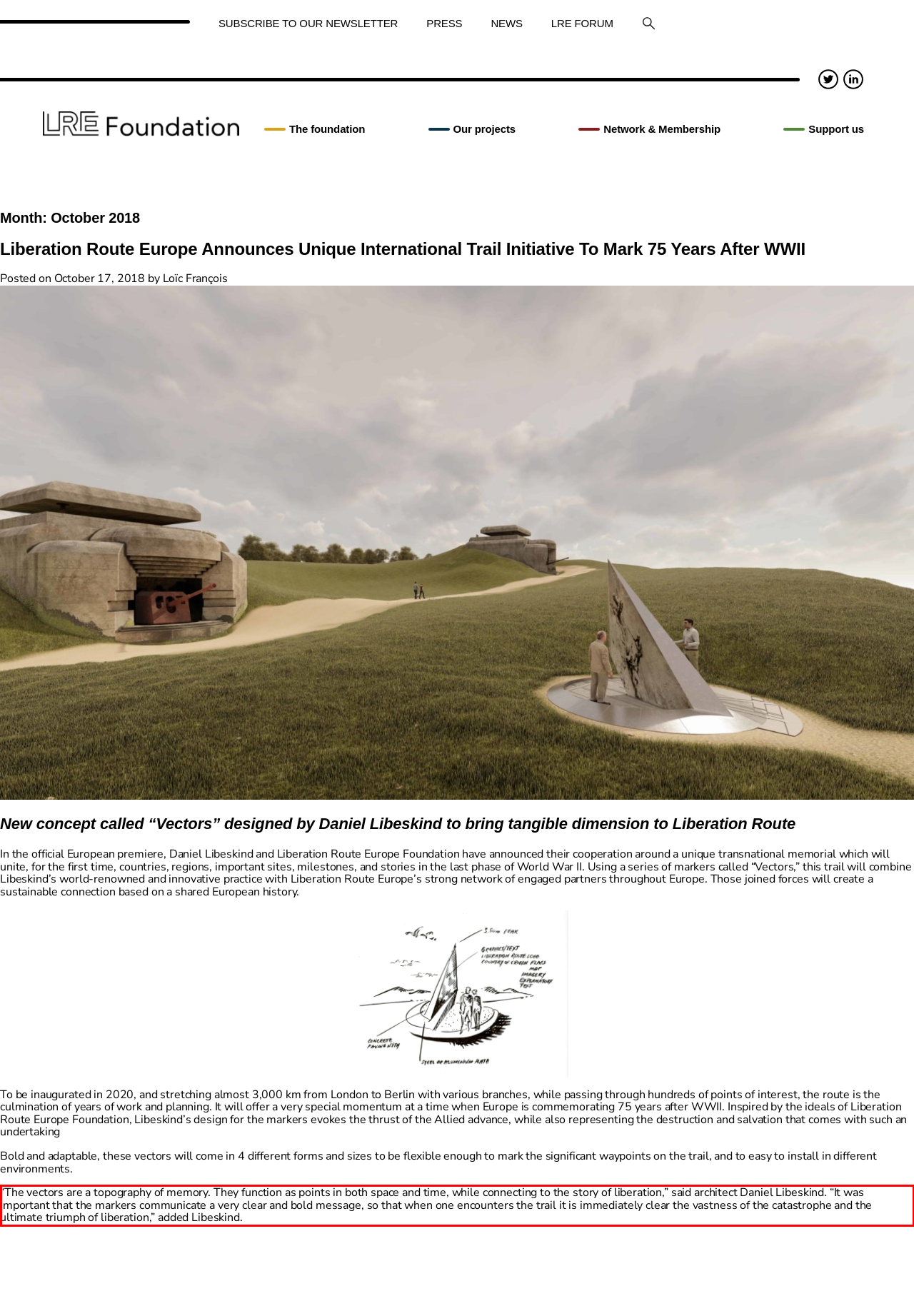Please perform OCR on the text content within the red bounding box that is highlighted in the provided webpage screenshot.

“The vectors are a topography of memory. They function as points in both space and time, while connecting to the story of liberation,” said architect Daniel Libeskind. “It was important that the markers communicate a very clear and bold message, so that when one encounters the trail it is immediately clear the vastness of the catastrophe and the ultimate triumph of liberation,” added Libeskind.